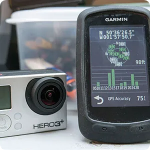Respond with a single word or phrase:
What is the context of the scene?

Workshop or bike maintenance session